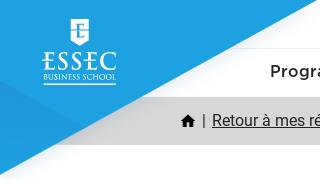Please provide a brief answer to the question using only one word or phrase: 
What is written in bold letters?

ESSEC